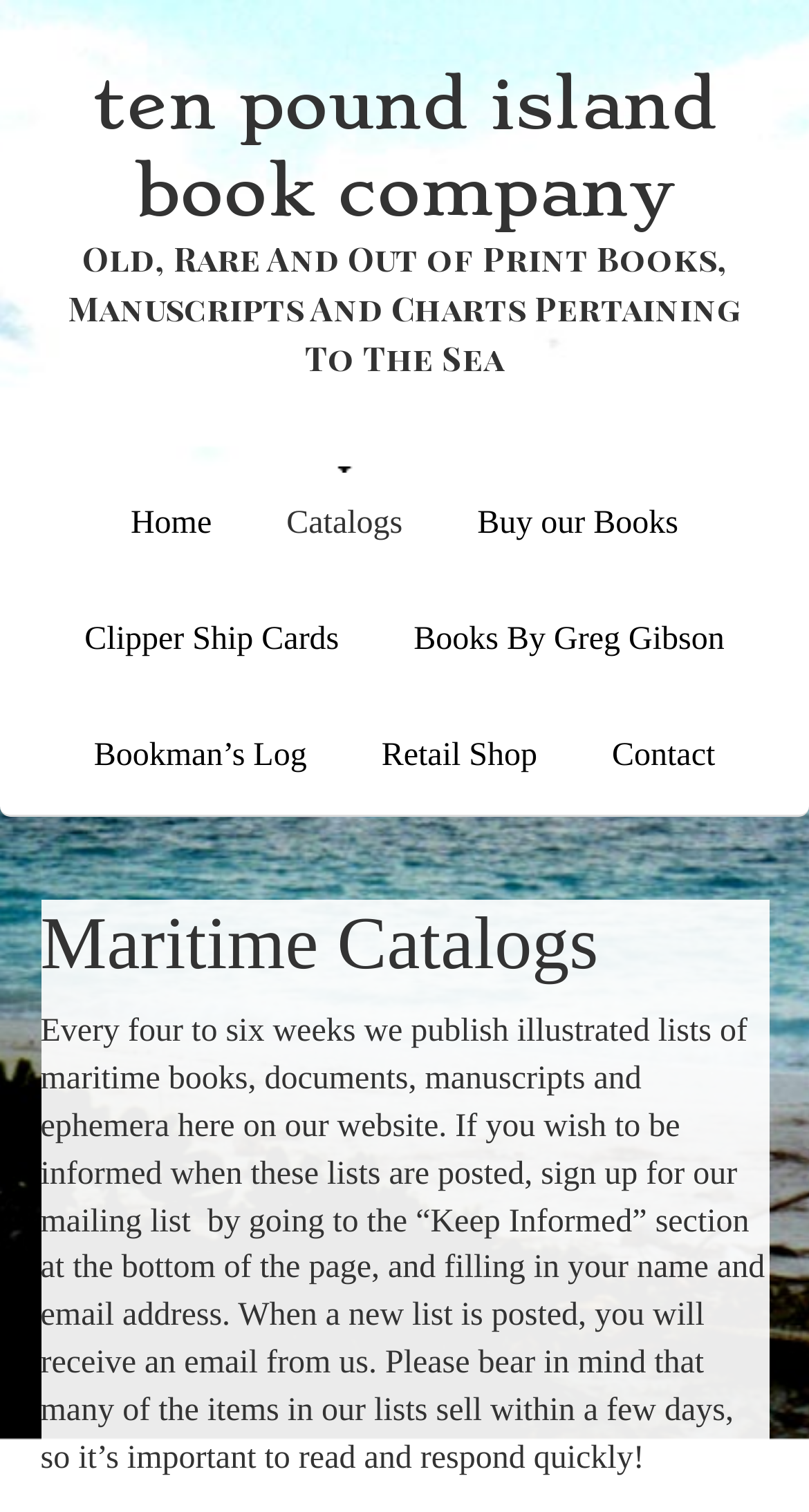Based on the element description Buy our Books, identify the bounding box of the UI element in the given webpage screenshot. The coordinates should be in the format (top-left x, top-left y, bottom-right x, bottom-right y) and must be between 0 and 1.

[0.549, 0.309, 0.879, 0.386]